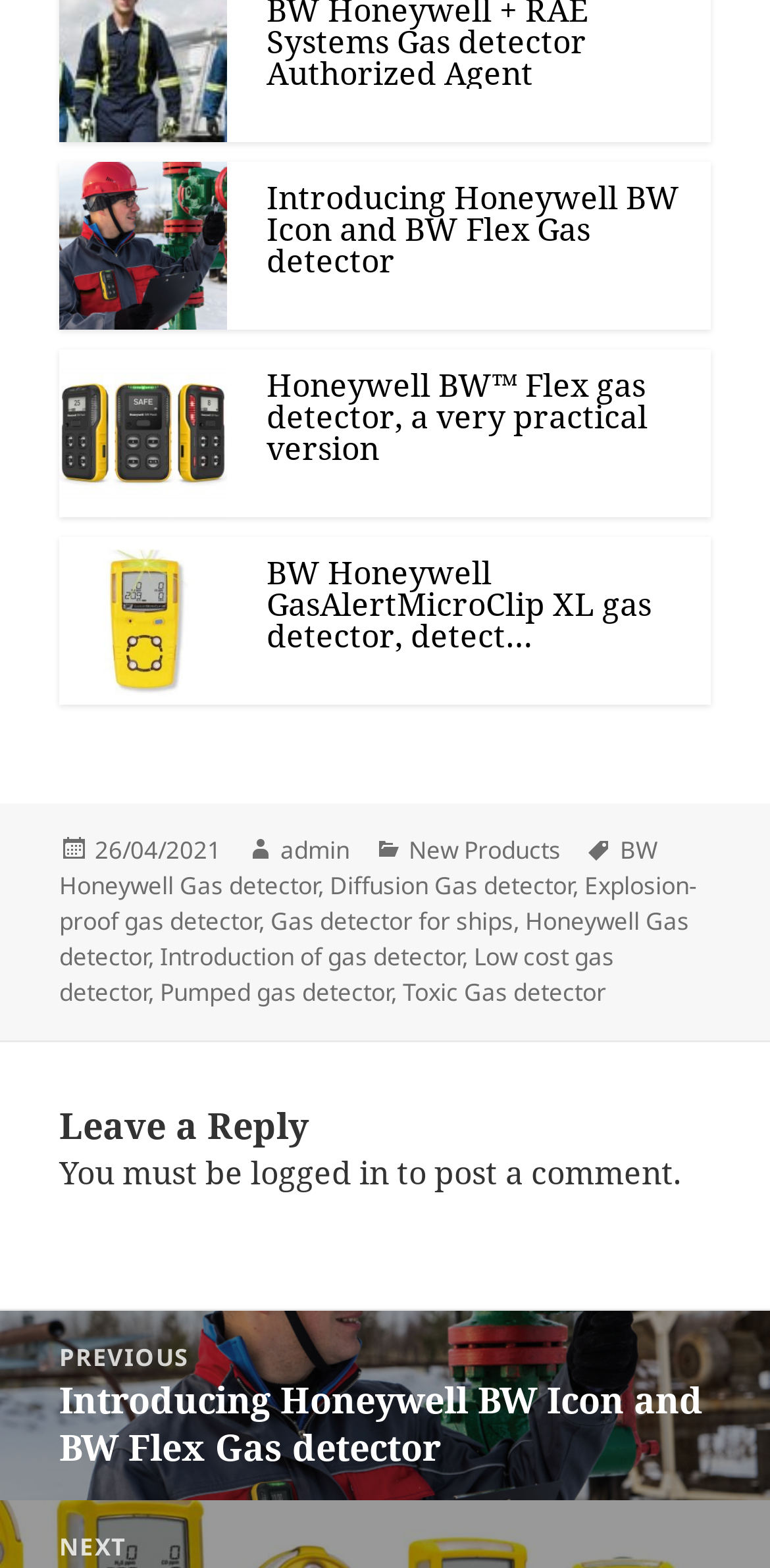Please locate the UI element described by "Diffusion Gas detector" and provide its bounding box coordinates.

[0.428, 0.554, 0.744, 0.577]